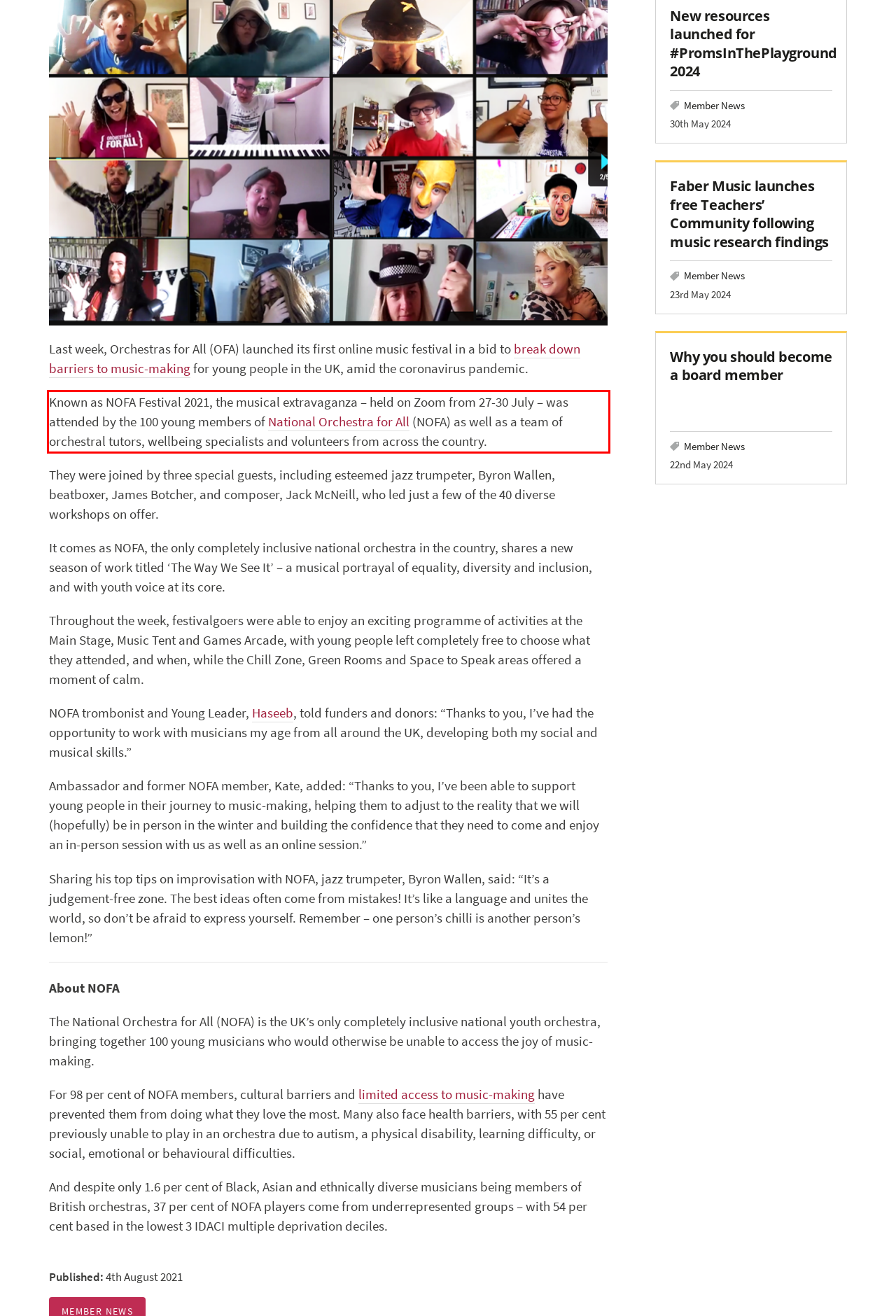Please identify and extract the text content from the UI element encased in a red bounding box on the provided webpage screenshot.

Known as NOFA Festival 2021, the musical extravaganza – held on Zoom from 27-30 July – was attended by the 100 young members of National Orchestra for All (NOFA) as well as a team of orchestral tutors, wellbeing specialists and volunteers from across the country.